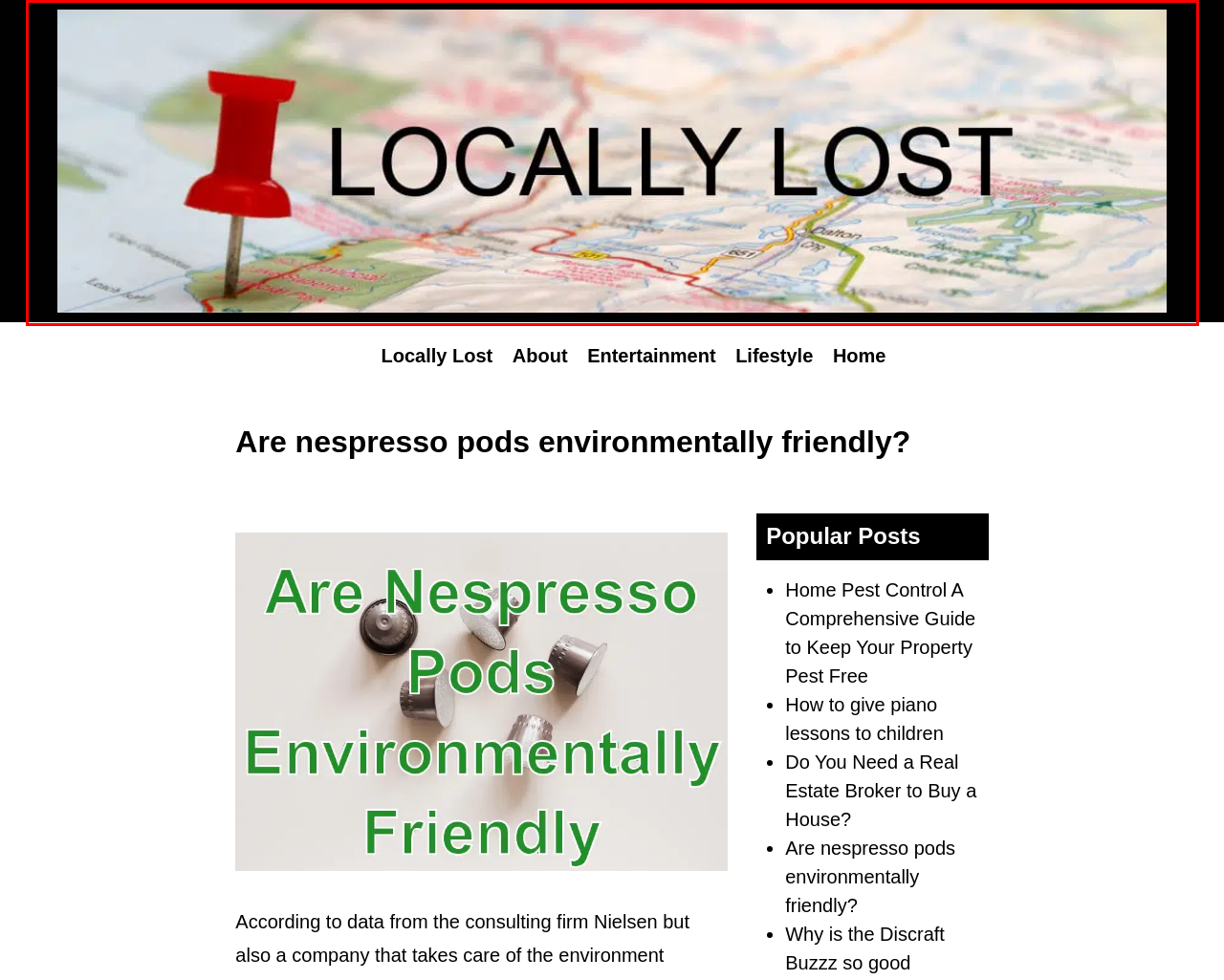You see a screenshot of a webpage with a red bounding box surrounding an element. Pick the webpage description that most accurately represents the new webpage after interacting with the element in the red bounding box. The options are:
A. Do You Need a Real Estate Broker to Buy a House? - Locally Lost
B. About - Locally Lost
C. How to give piano lessons to children - Locally Lost
D. Home - Locally Lost
E. Entertainment - Locally Lost
F. Lifestyle - Locally Lost
G. Contact - Locally Lost
H. Why is the Discraft Buzzz so good - Locally Lost

D